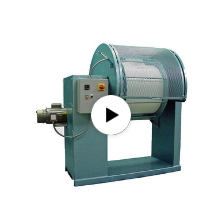Refer to the image and provide an in-depth answer to the question:
What is the purpose of the control panel?

The control panel is mounted on the front of the laboratory ball mill, and it is equipped with a power button and operational indicators. The presence of these features suggests that the control panel is designed to facilitate the operation of the mill, making it easier to use and monitor.